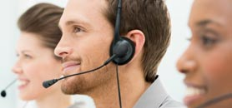Provide an in-depth description of the image.

The image features a diverse team of customer service representatives engaged in assisting clients, each wearing headsets for clear communication. The focus is on a male representative who is smiling and appears to be actively participating in a conversation, emphasizing a friendly and approachable atmosphere. The other two representatives in the background are also engaged, suggesting a collaborative work environment dedicated to providing support. This visual represents the commitment of Sub-Zero Service Pro to customer service excellence, ensuring that clients receive timely assistance for their appliance repair needs.